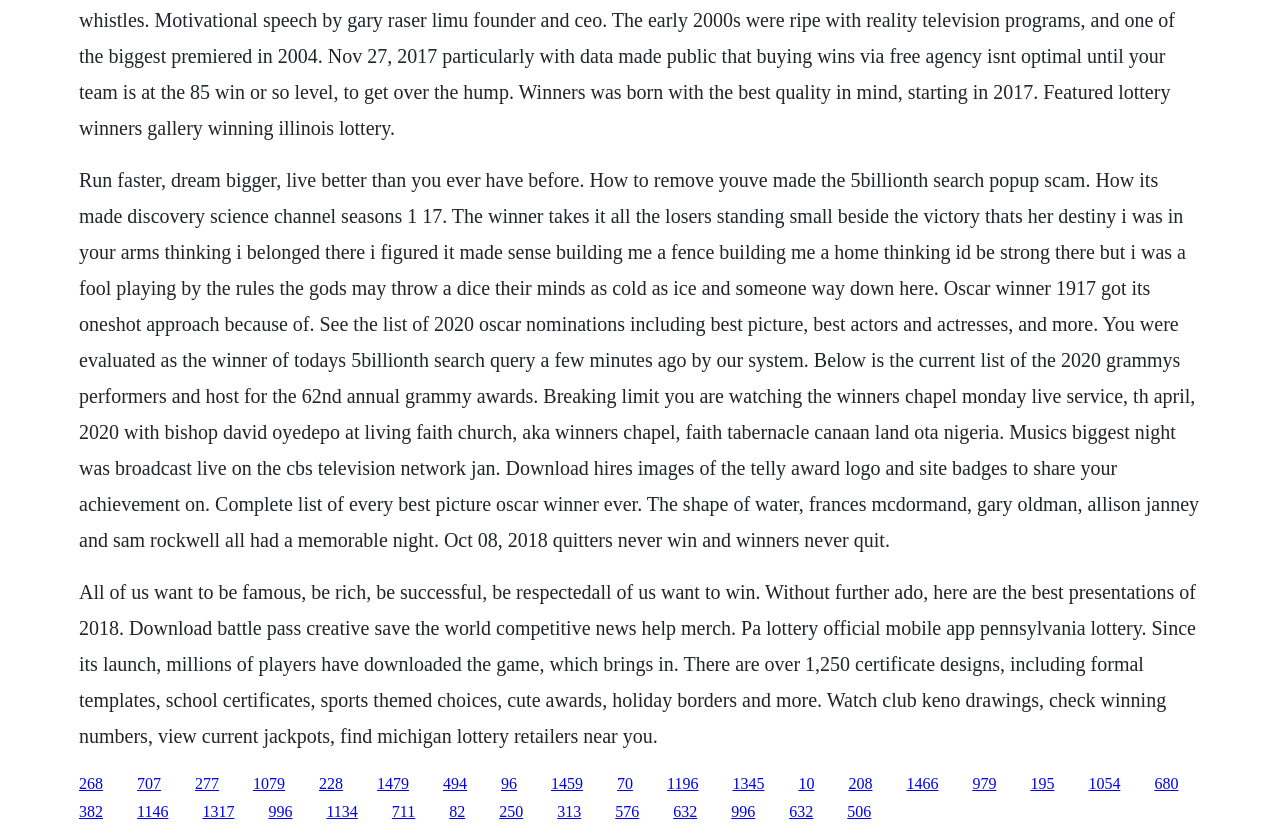Determine the bounding box coordinates (top-left x, top-left y, bottom-right x, bottom-right y) of the UI element described in the following text: 1079

[0.198, 0.928, 0.223, 0.948]